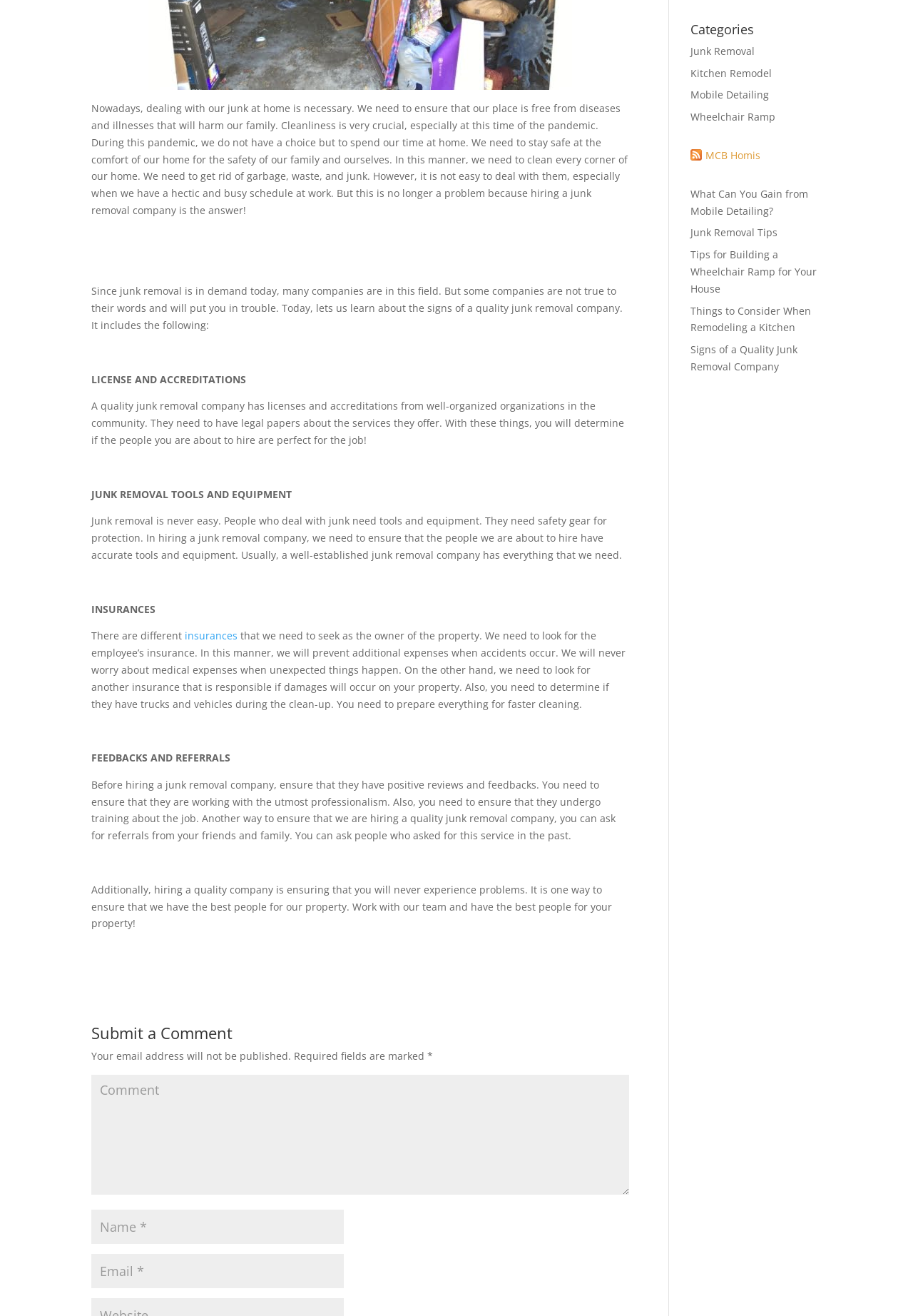Given the following UI element description: "input value="Name *" name="author"", find the bounding box coordinates in the webpage screenshot.

[0.1, 0.919, 0.377, 0.945]